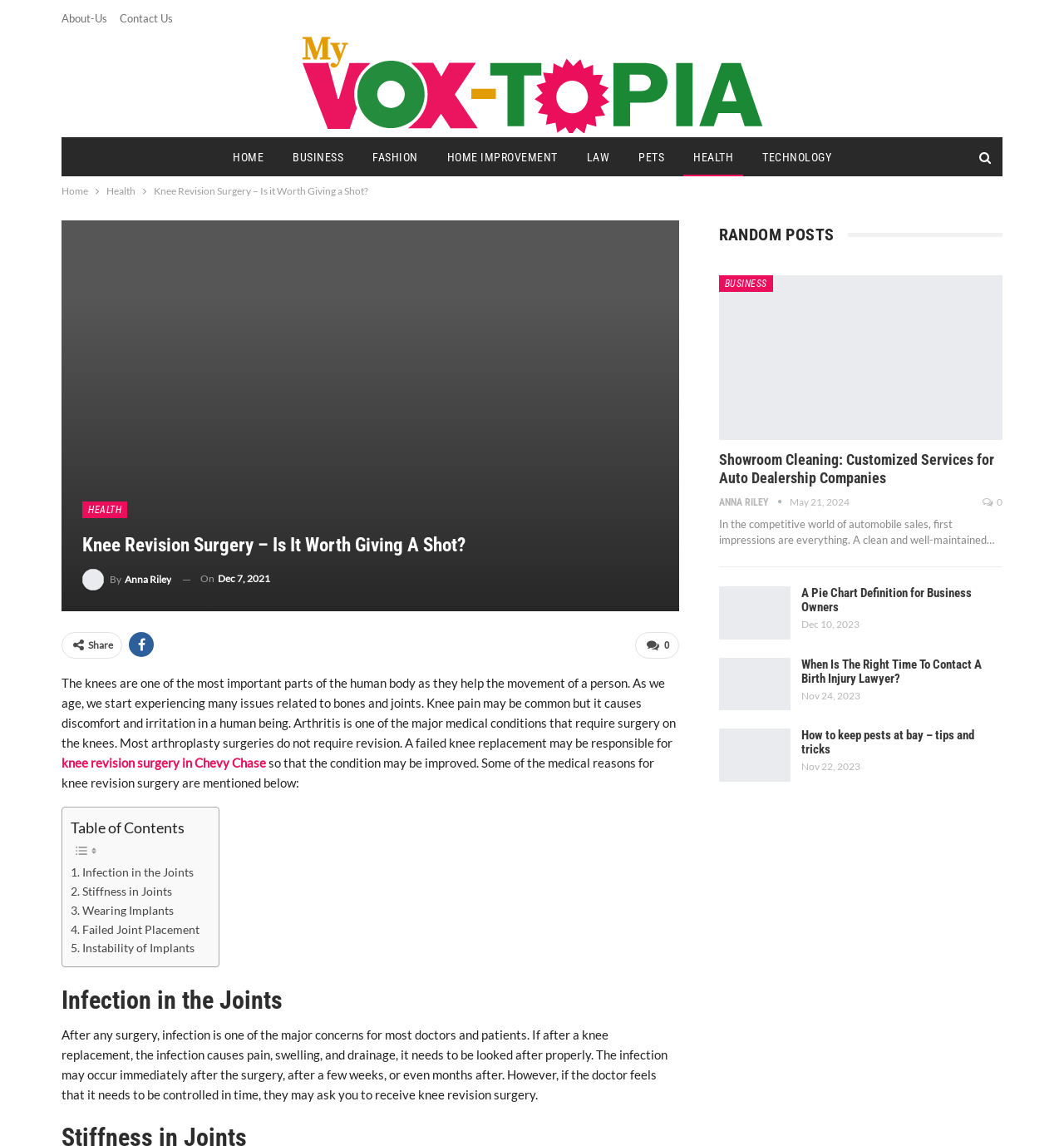Determine the bounding box coordinates of the area to click in order to meet this instruction: "Click on the 'About-Us' link".

[0.058, 0.01, 0.101, 0.022]